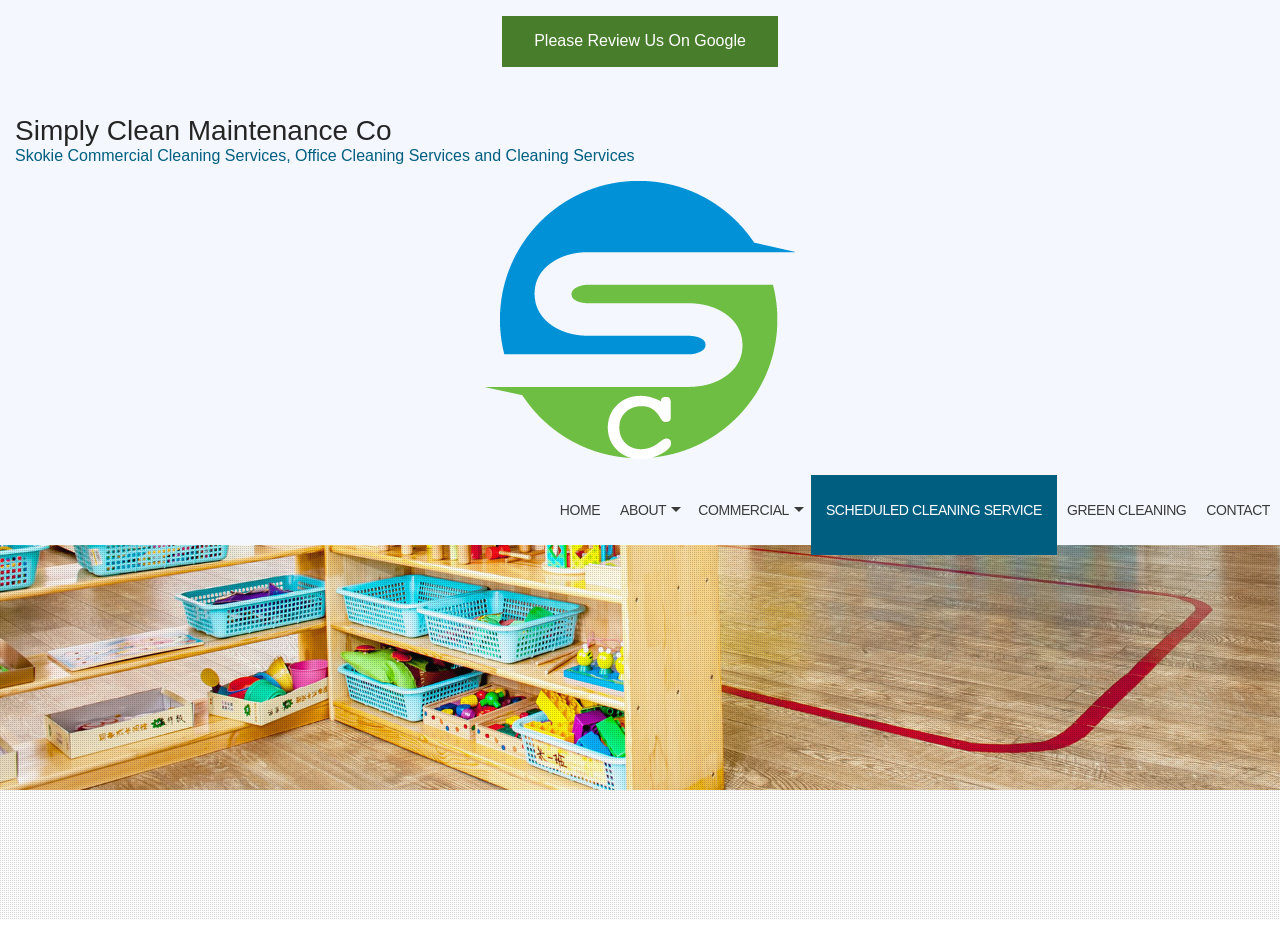What type of services does the company offer?
Using the image, give a concise answer in the form of a single word or short phrase.

Commercial and Office Cleaning